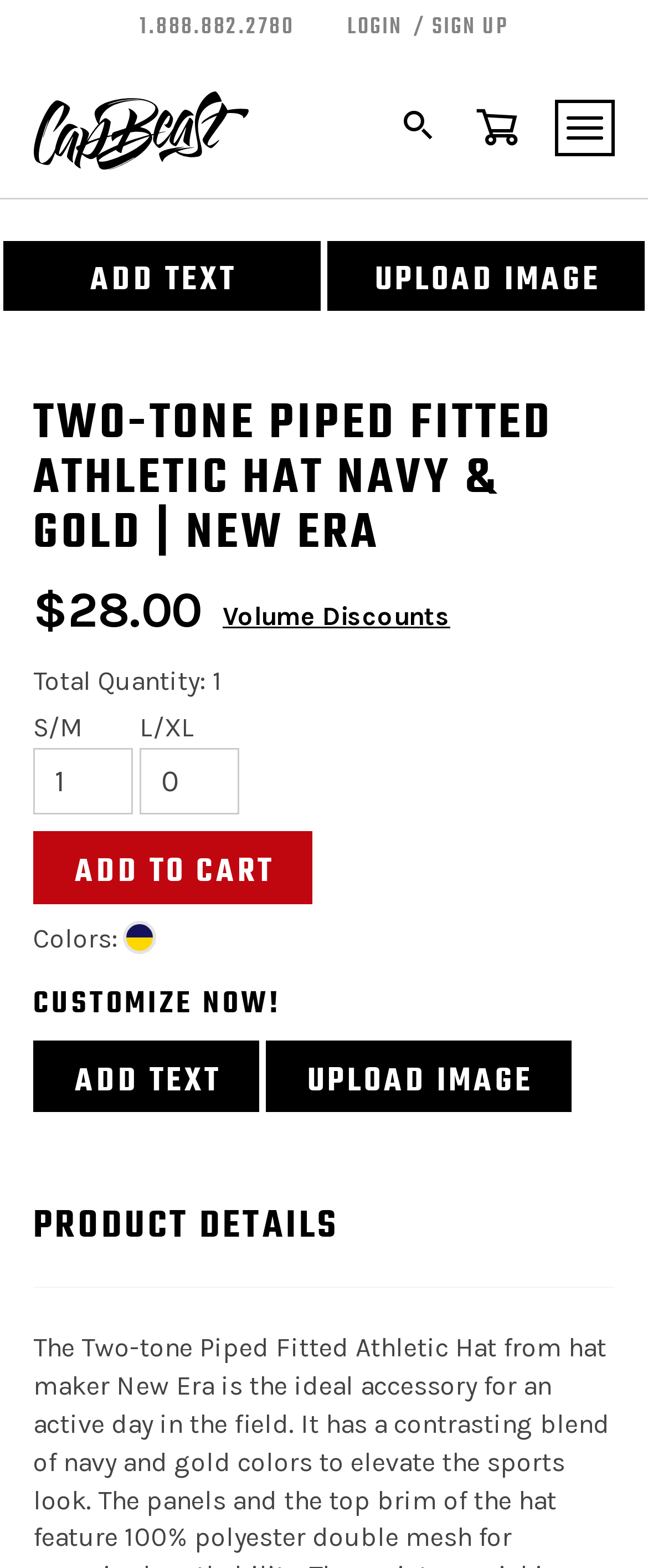What is the color of the hat?
Answer with a single word or phrase by referring to the visual content.

Deep Navy/Gold